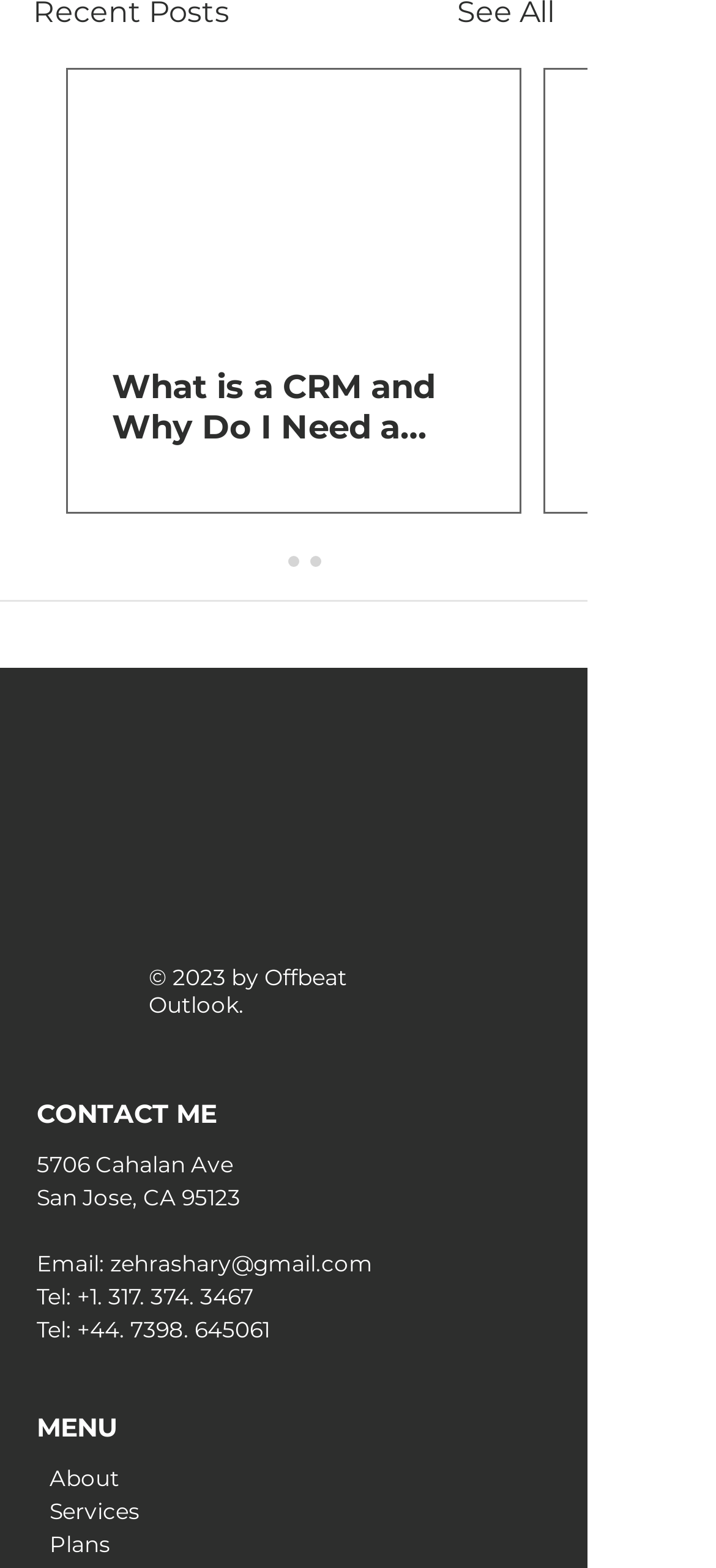Please find the bounding box coordinates in the format (top-left x, top-left y, bottom-right x, bottom-right y) for the given element description. Ensure the coordinates are floating point numbers between 0 and 1. Description: +1. 317. 374. 3467

[0.108, 0.818, 0.354, 0.836]